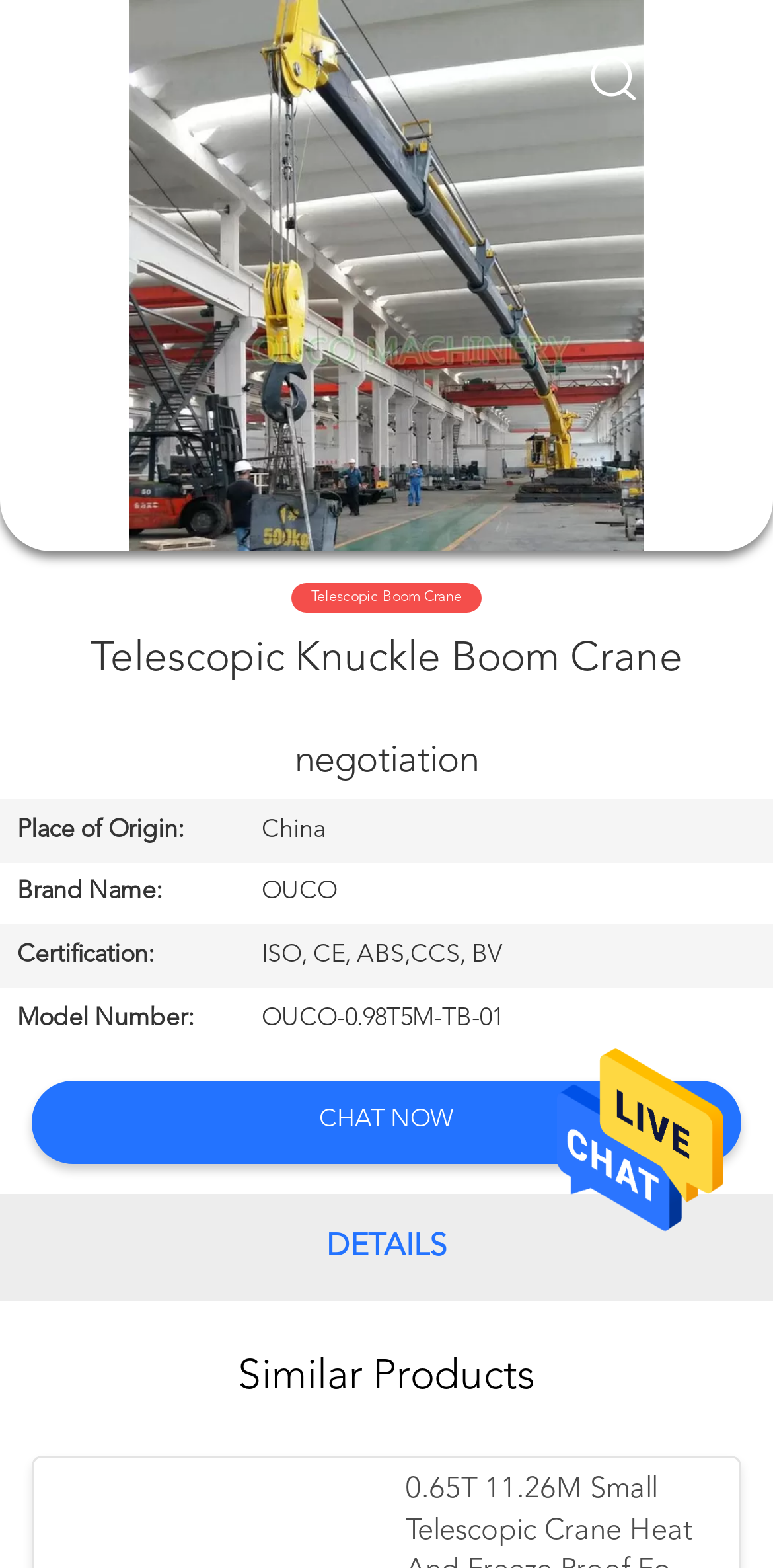Generate a thorough caption that explains the contents of the webpage.

This webpage is about Good Quality Telescopic Knuckle Boom Crane From China, specifically from Jiangsu OUCO Heavy Industry and Technology Co.,Ltd. 

At the top of the page, there is a search box where users can input what they want to search for. Below the search box, there is a navigation menu with links to different sections of the website, including HOME, PRODUCTS, VIDEOS, ABOUT US, FACTORY TOUR, QUALITY CONTROL, CONTACT US, and COMPANY NEWS. 

On the top-right corner, there is a link to CHAT NOW. Below the navigation menu, there is a copyright notice stating that the website is owned by marinedeckcrane.com.

The main content of the page is divided into two sections. On the left side, there are two large images of Telescopic Knuckle Boom Cranes. Above the images, there is a heading that reads "Telescopic Knuckle Boom Crane". Below the images, there is a table with details about the product, including its place of origin, brand name, certification, and model number.

On the right side, there is a section with a heading that reads "Telescopic Boom Crane". Below this heading, there is a link to CHAT NOW. Further down, there is a section with a heading that reads "Similar Products".